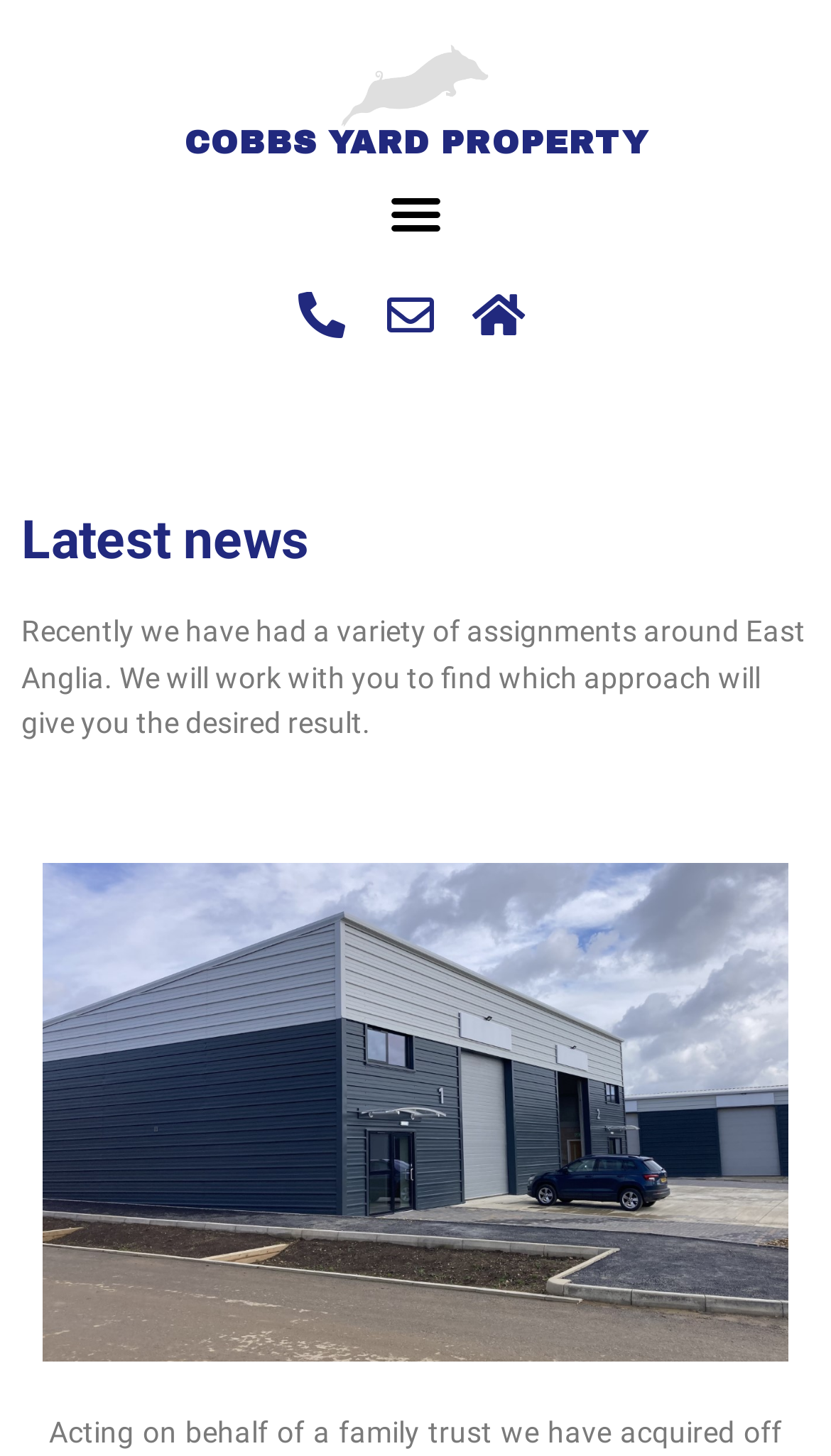What is the purpose of the 'Menu Toggle' button?
Refer to the image and give a detailed response to the question.

The 'Menu Toggle' button is likely used to toggle the menu on and off, allowing users to access different sections of the website.